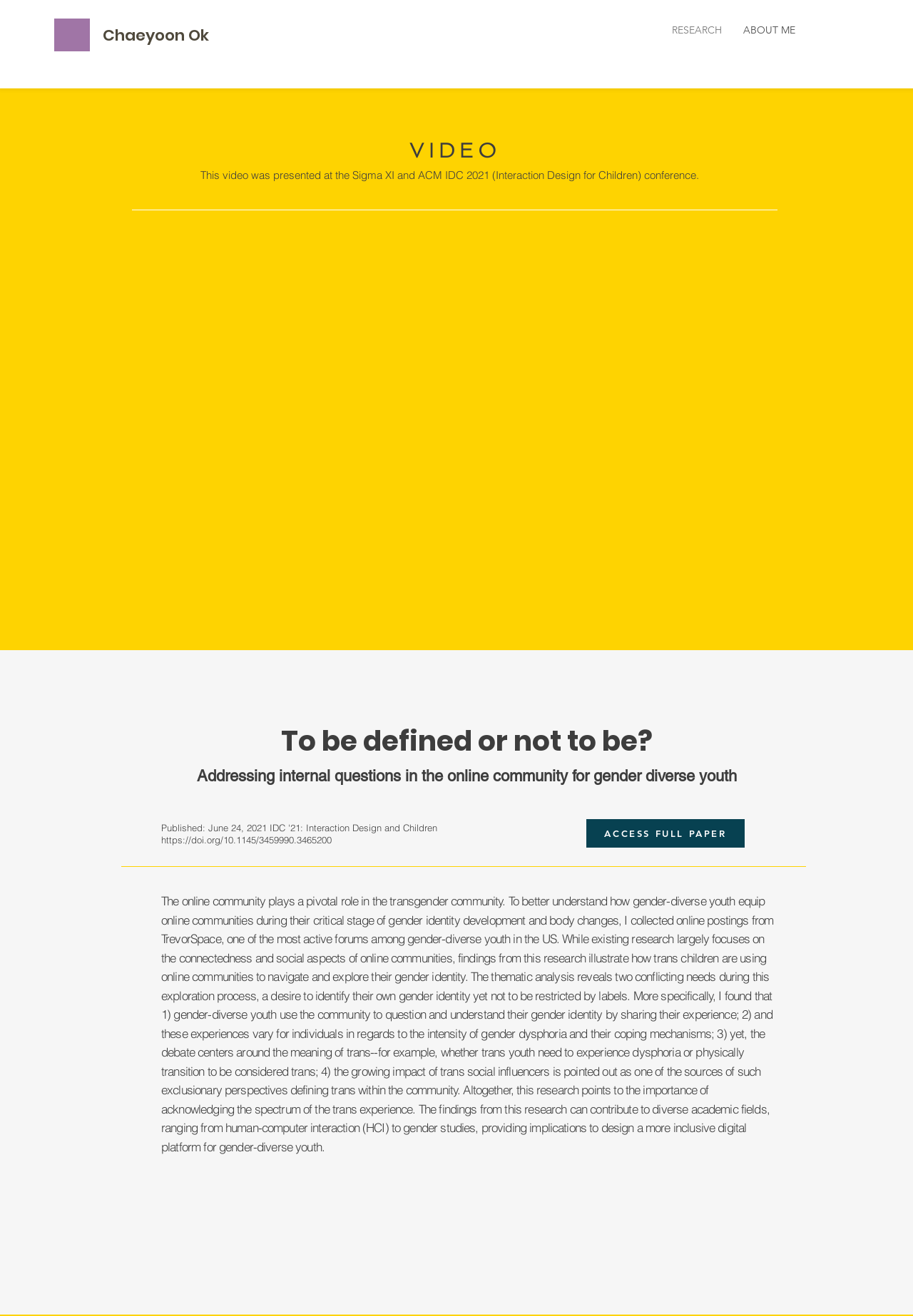Predict the bounding box of the UI element based on the description: "https://doi.org/10.1145/3459990.3465200". The coordinates should be four float numbers between 0 and 1, formatted as [left, top, right, bottom].

[0.177, 0.634, 0.363, 0.642]